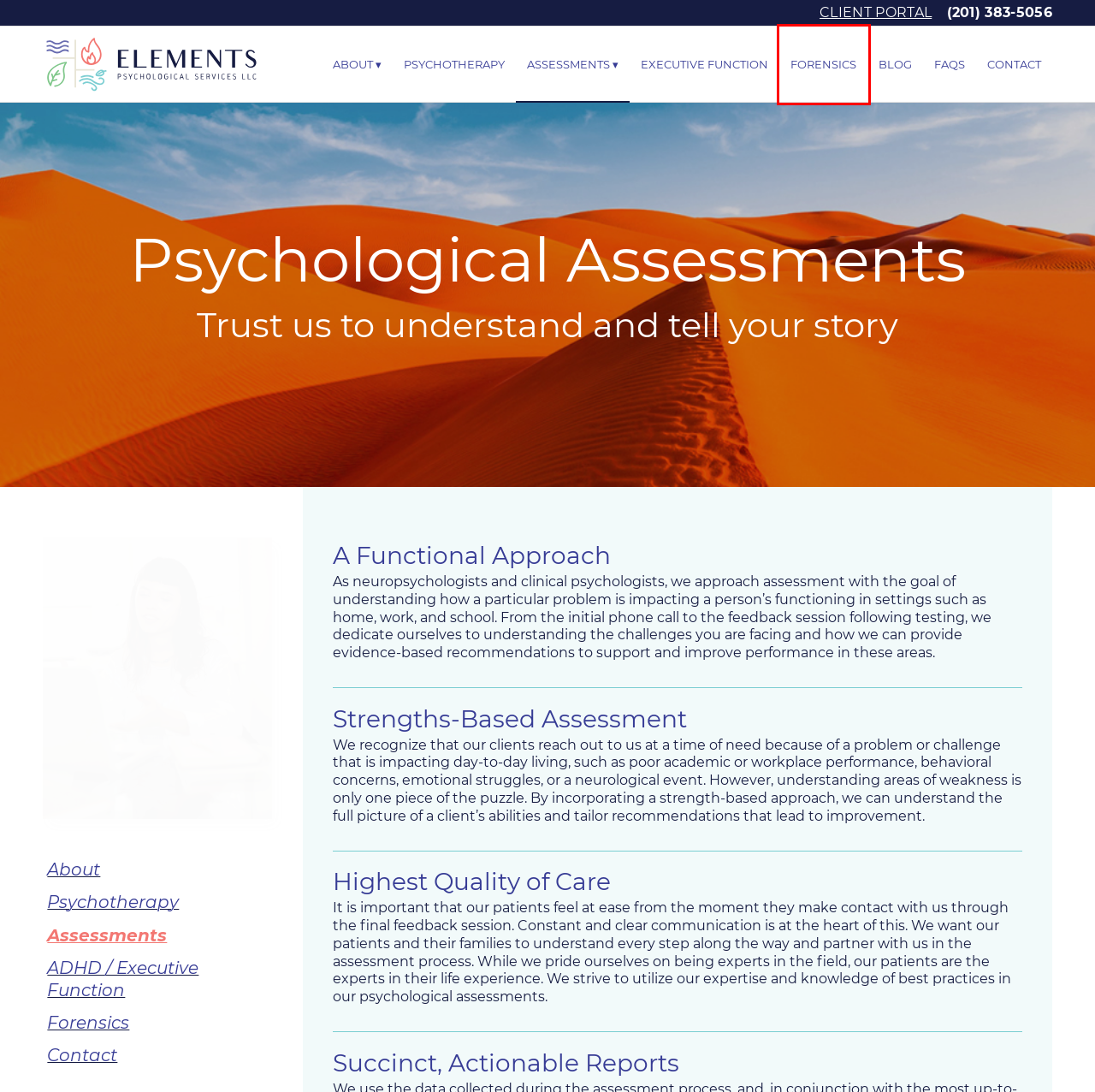Examine the webpage screenshot and identify the UI element enclosed in the red bounding box. Pick the webpage description that most accurately matches the new webpage after clicking the selected element. Here are the candidates:
A. Executive Function Treatment
B. Contact - Elements Psychological Services LLC
C. About - Elements Psychological Services LLC
D. FAQs - Elements Psychological Services LLC
E. Elements Psychological Services, LLC | SimplePractice
F. Neuropsychological Evaluation
G. Psychotherapy for Depression
H. Forensic Psychological Assessment

H